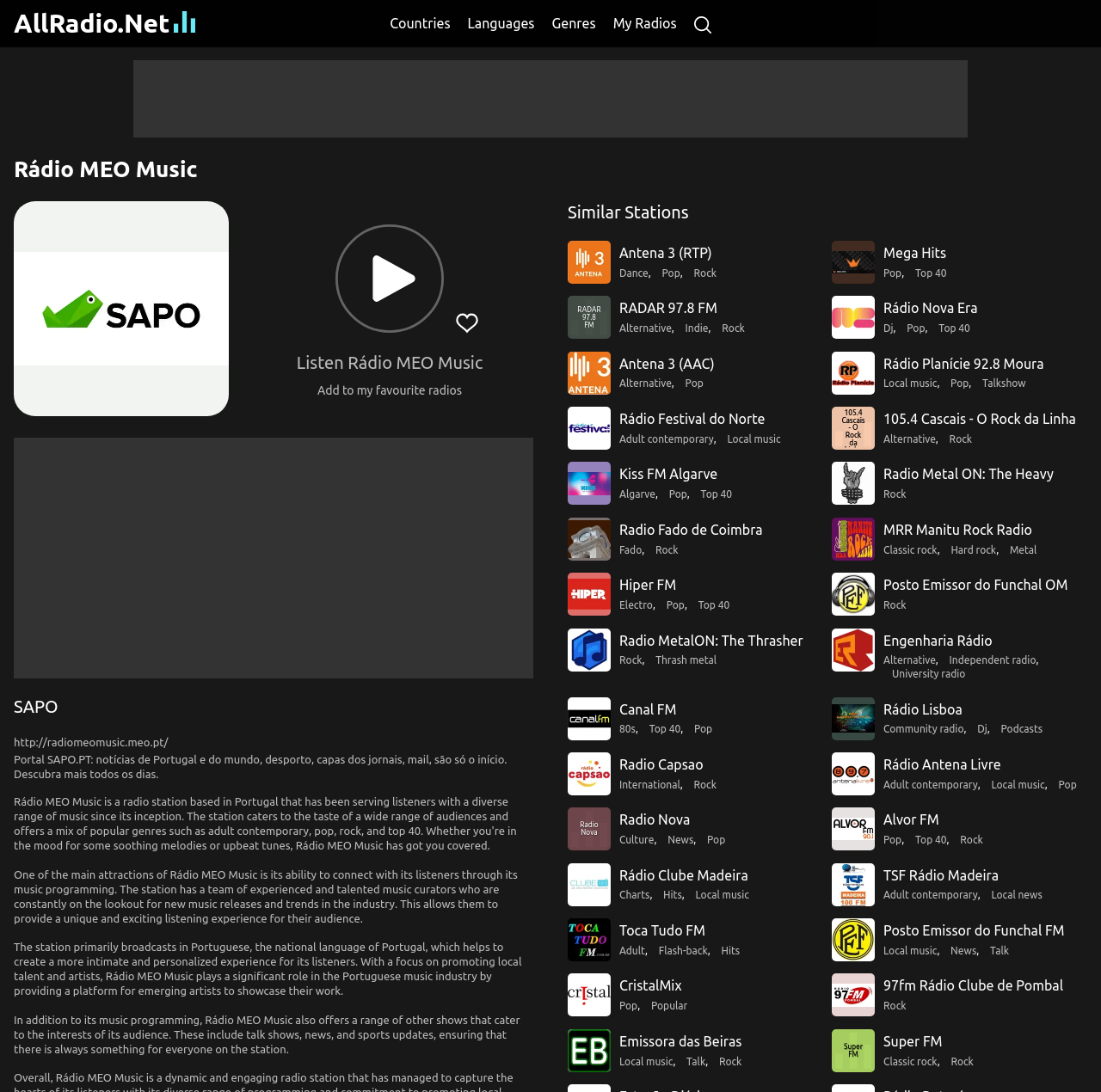Provide a one-word or brief phrase answer to the question:
What is the purpose of the 'Add to my favourite radios' button?

To add the radio station to favourites